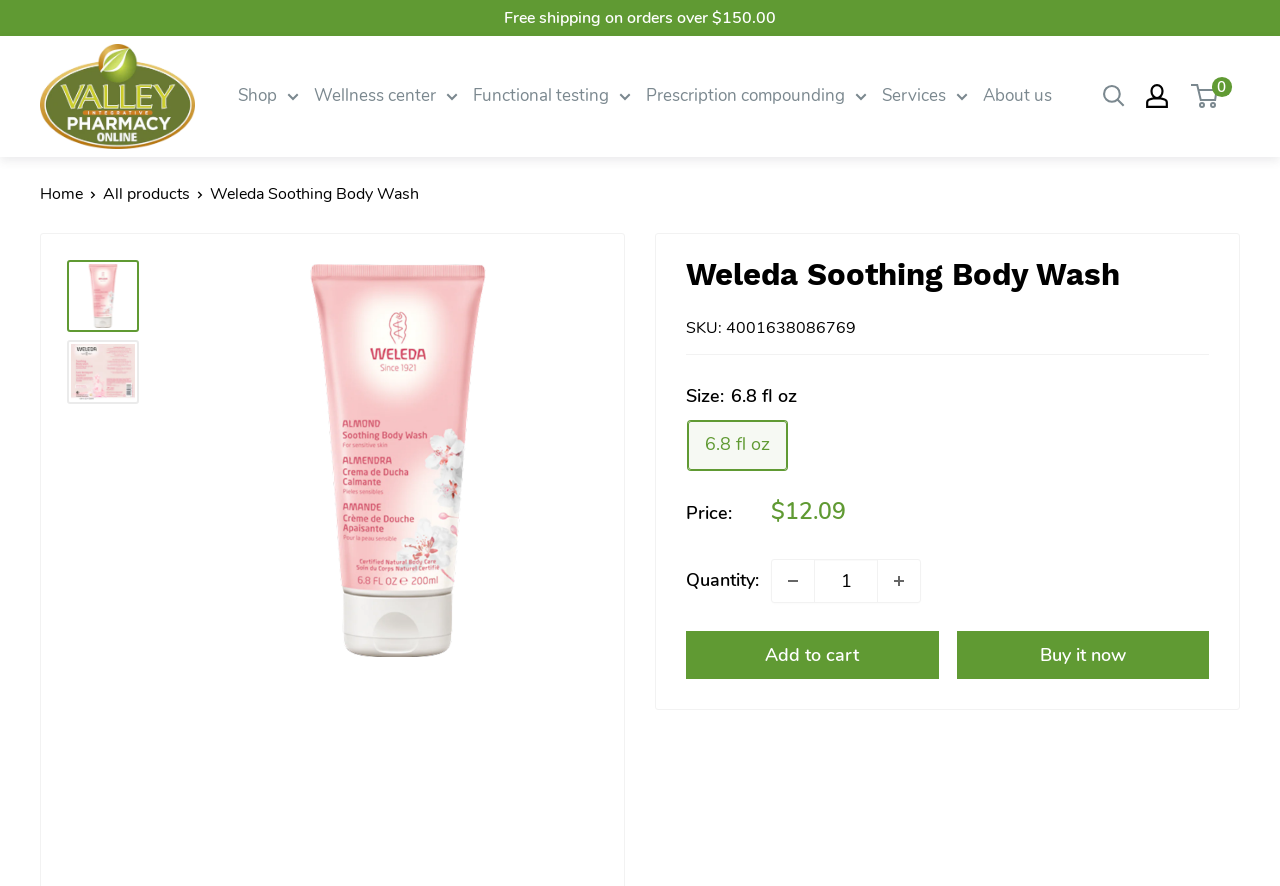Locate the bounding box coordinates of the element's region that should be clicked to carry out the following instruction: "Click on the 'Protection Profiles' link". The coordinates need to be four float numbers between 0 and 1, i.e., [left, top, right, bottom].

None